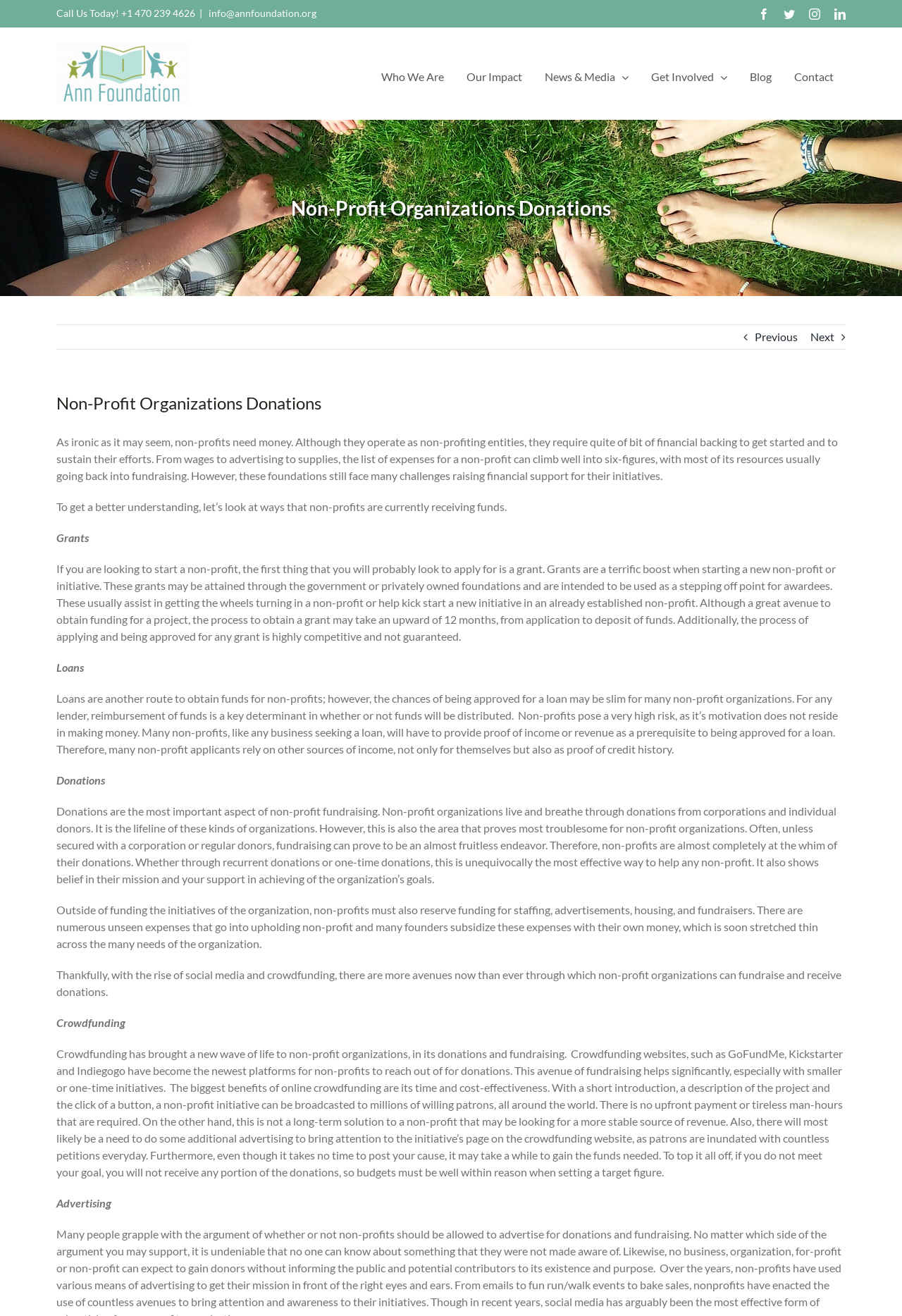Describe all the key features and sections of the webpage thoroughly.

The webpage is about non-profit organizations and donations, specifically discussing the financial needs of non-profits and ways they receive funds. At the top of the page, there is a header section with a logo, navigation menu, and social media links. Below the header, there is a main heading "Non-Profit Organizations Donations" followed by a brief introduction to the topic.

The main content of the page is divided into sections, each discussing a different way non-profits receive funds, including grants, loans, donations, and crowdfunding. Each section has a heading and a detailed paragraph explaining the concept, its benefits, and challenges.

On the top-right corner of the page, there is a "Call Us Today" section with a phone number and an email address. Below it, there are social media links to Facebook, Twitter, Instagram, and LinkedIn.

The page has a total of 7 links in the navigation menu, including "Who We Are", "Our Impact", "News & Media", "Get Involved", "Blog", and "Contact". There are also "Previous" and "Next" links at the bottom of the page, suggesting that this is part of a larger article or series.

Overall, the webpage provides informative content about non-profit organizations and their financial needs, with a focus on different ways they receive funds.